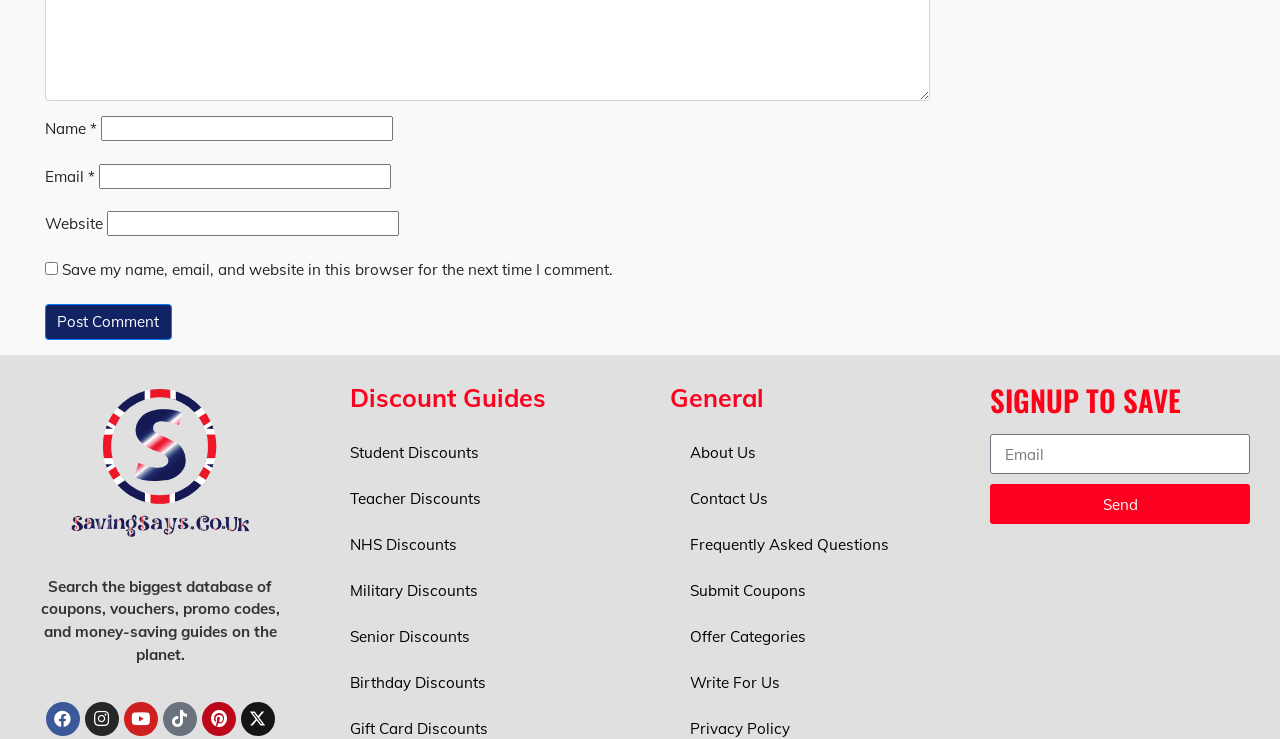What is the purpose of the comment section?
Please provide a comprehensive and detailed answer to the question.

The comment section is located at the top of the webpage, with fields to enter name, email, and website. There is also a checkbox to save the user's information for future comments and a 'Post Comment' button. This suggests that the purpose of the comment section is to allow users to leave a comment.